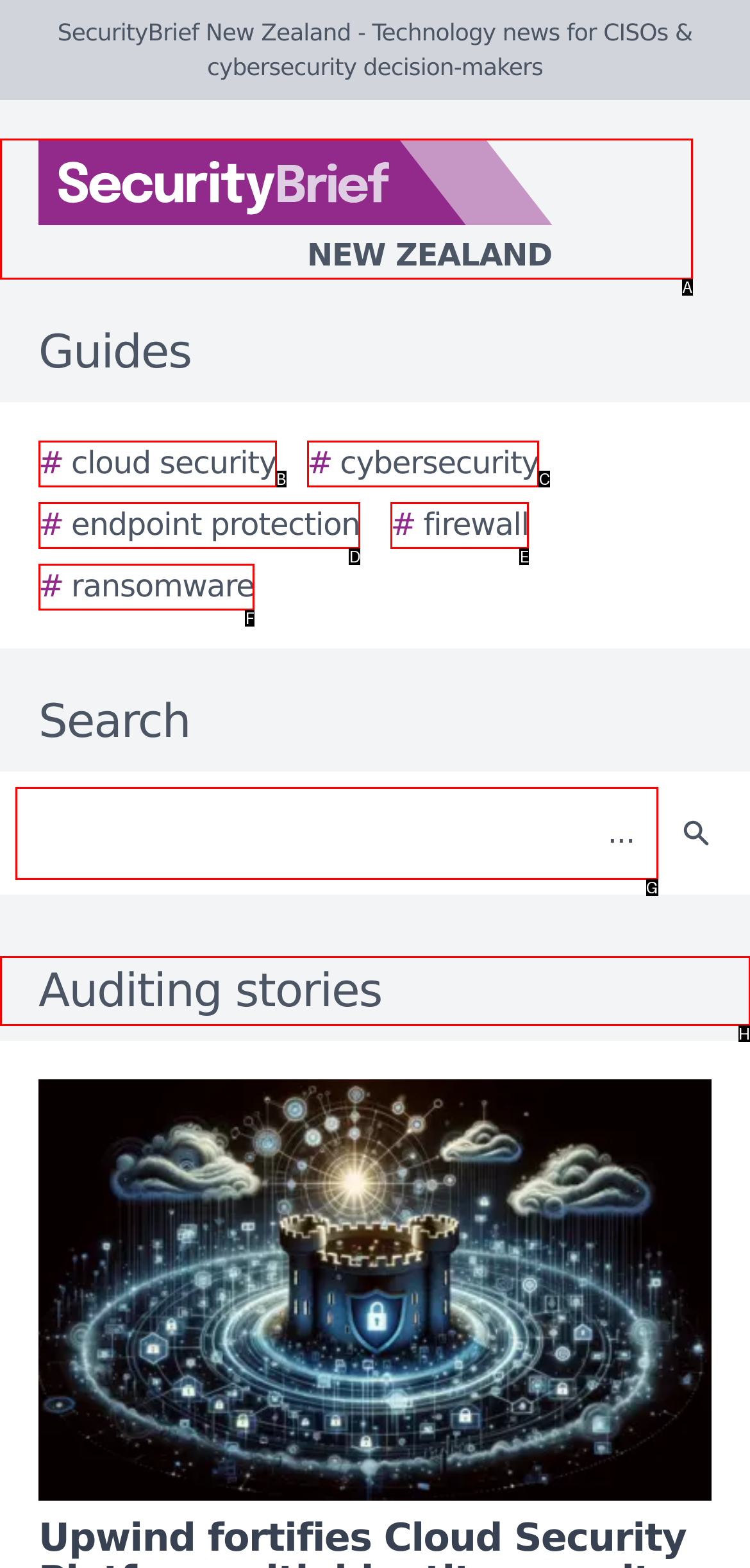Pick the right letter to click to achieve the task: View Auditing stories
Answer with the letter of the correct option directly.

H